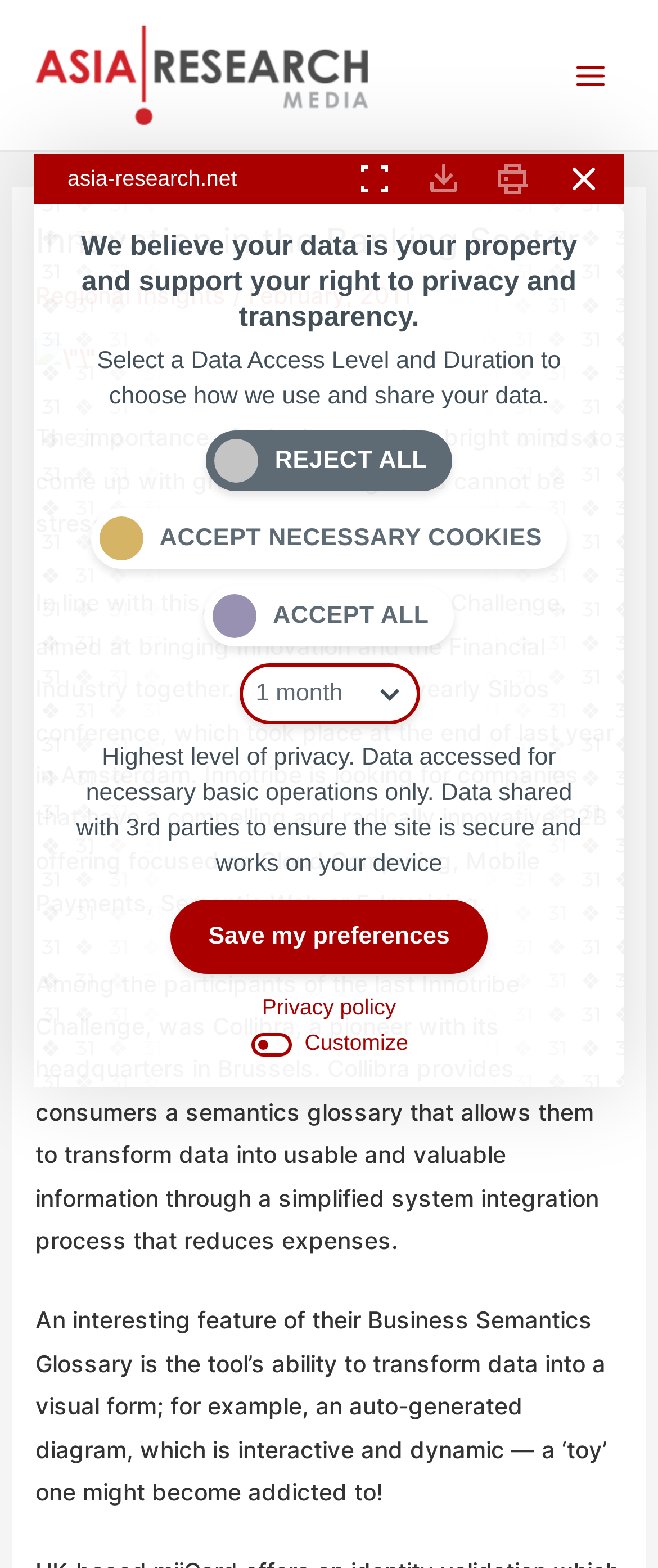Respond to the question with just a single word or phrase: 
What is the name of the conference where Innotribe Challenge is held?

Sibos